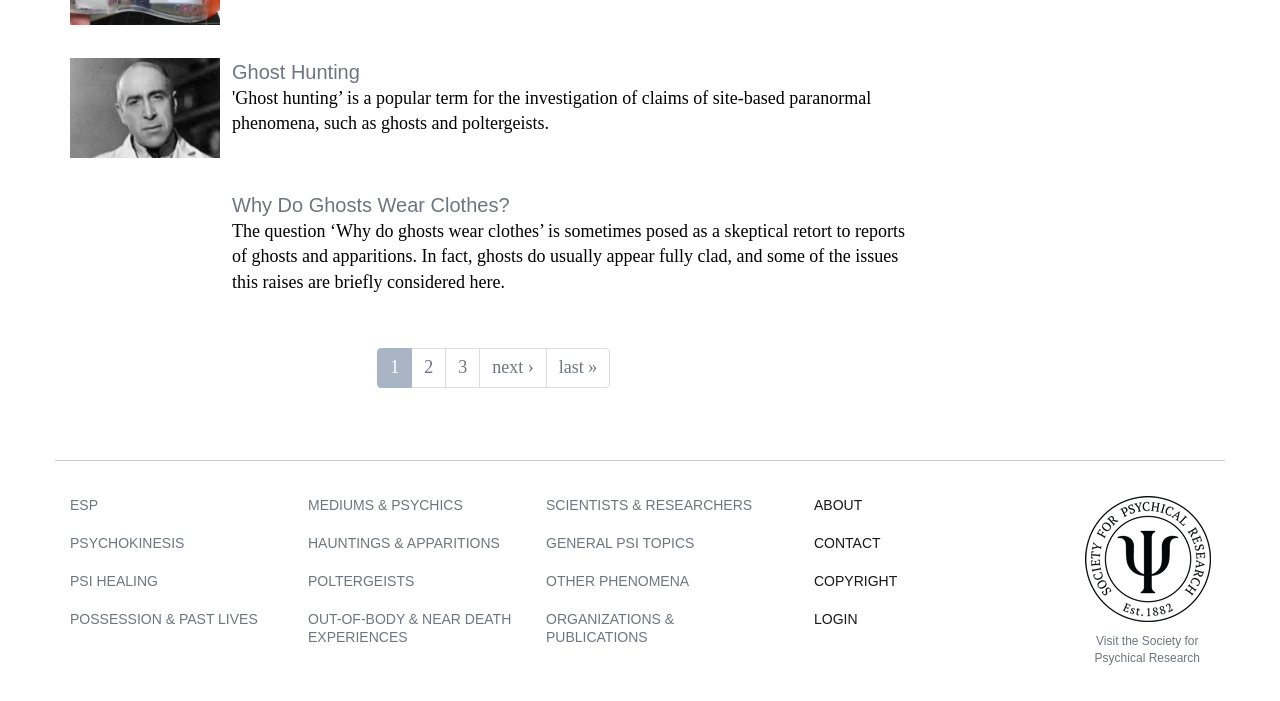Can you show the bounding box coordinates of the region to click on to complete the task described in the instruction: "Click on the 'next ›' button"?

[0.374, 0.496, 0.427, 0.553]